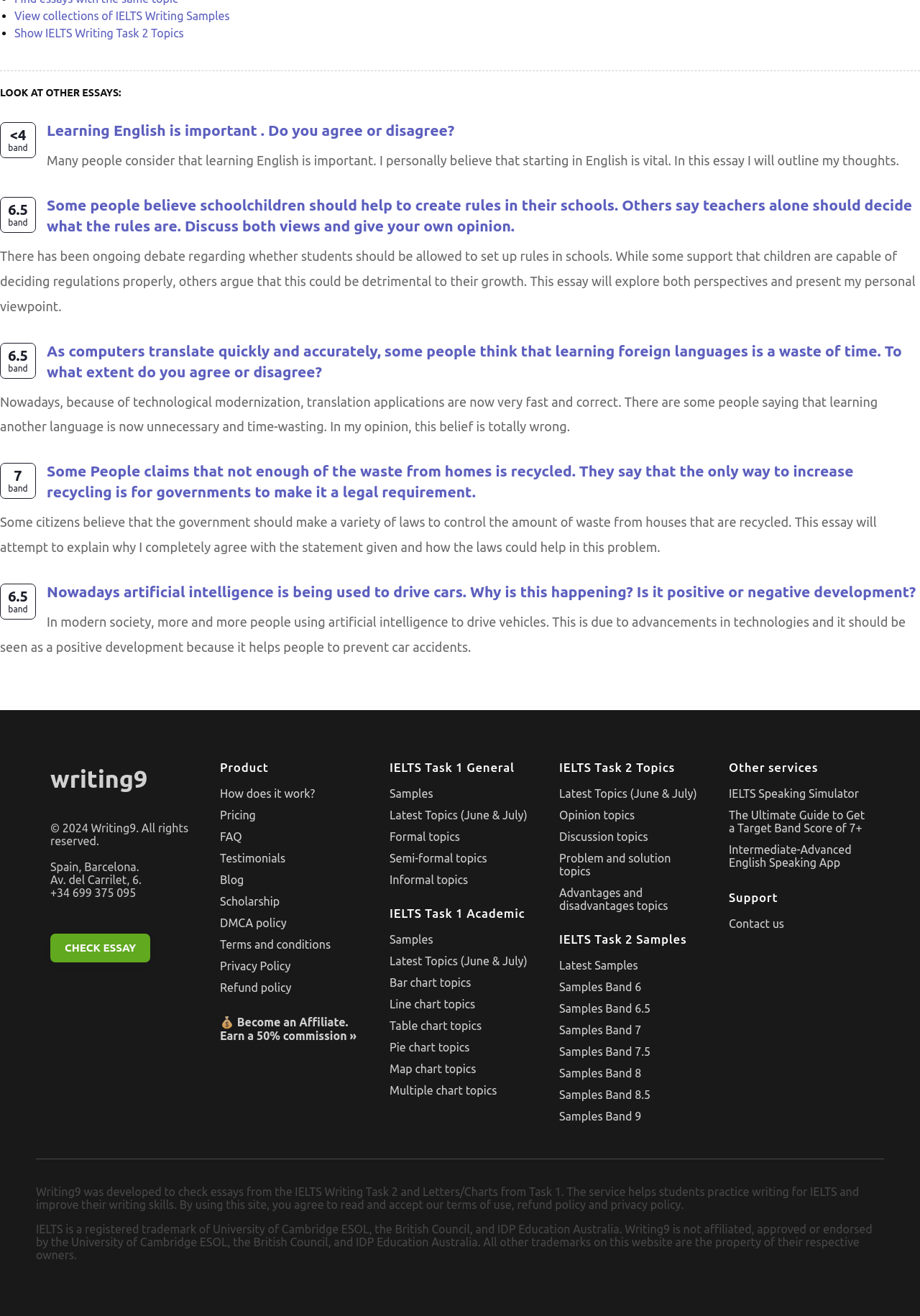Find the bounding box coordinates of the clickable area that will achieve the following instruction: "Check essay".

[0.055, 0.708, 0.208, 0.737]